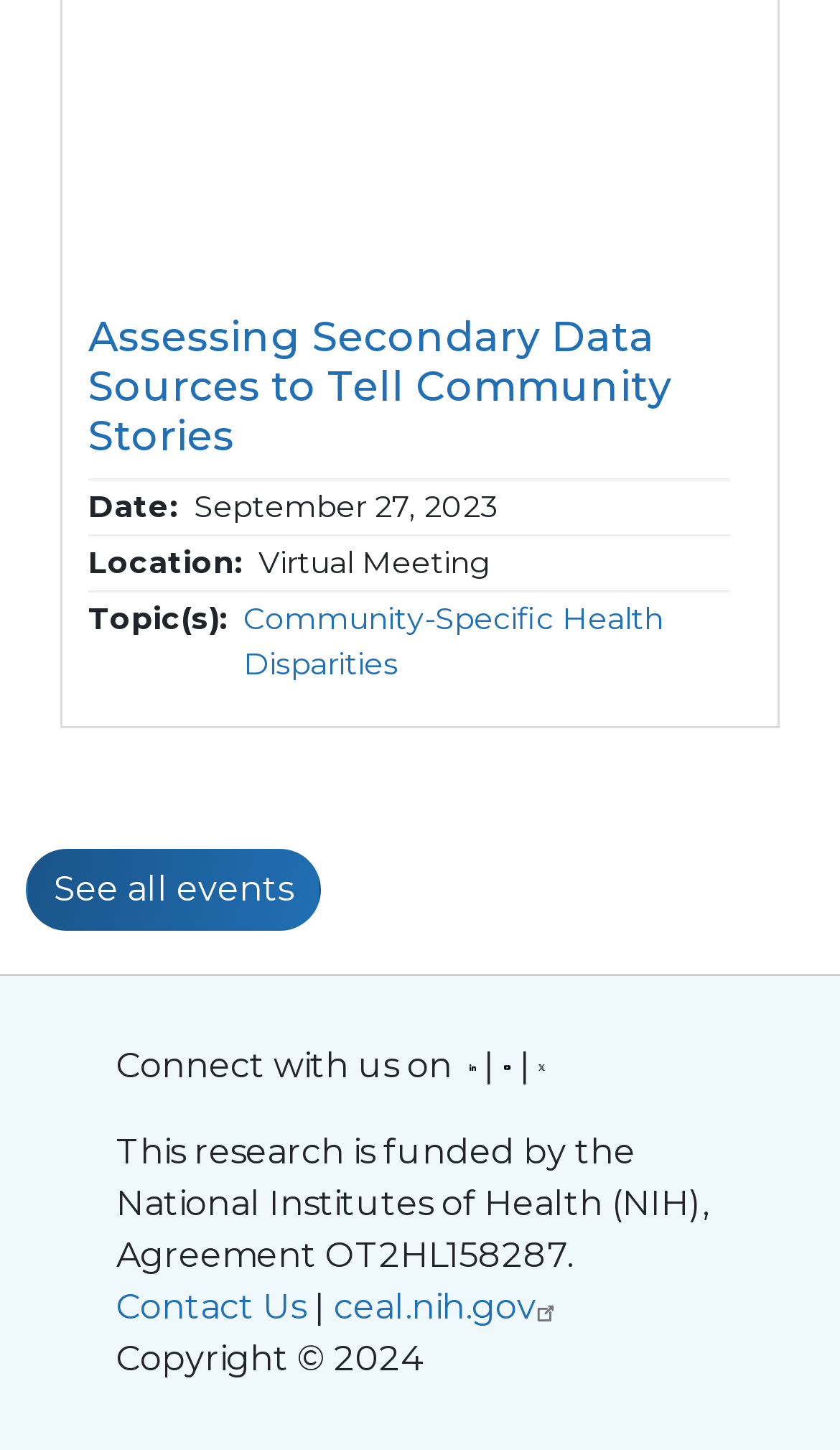What is the copyright year of the webpage?
Based on the content of the image, thoroughly explain and answer the question.

I found the copyright year of the webpage by looking at the text at the very bottom of the page, which states 'Copyright © 2024'.